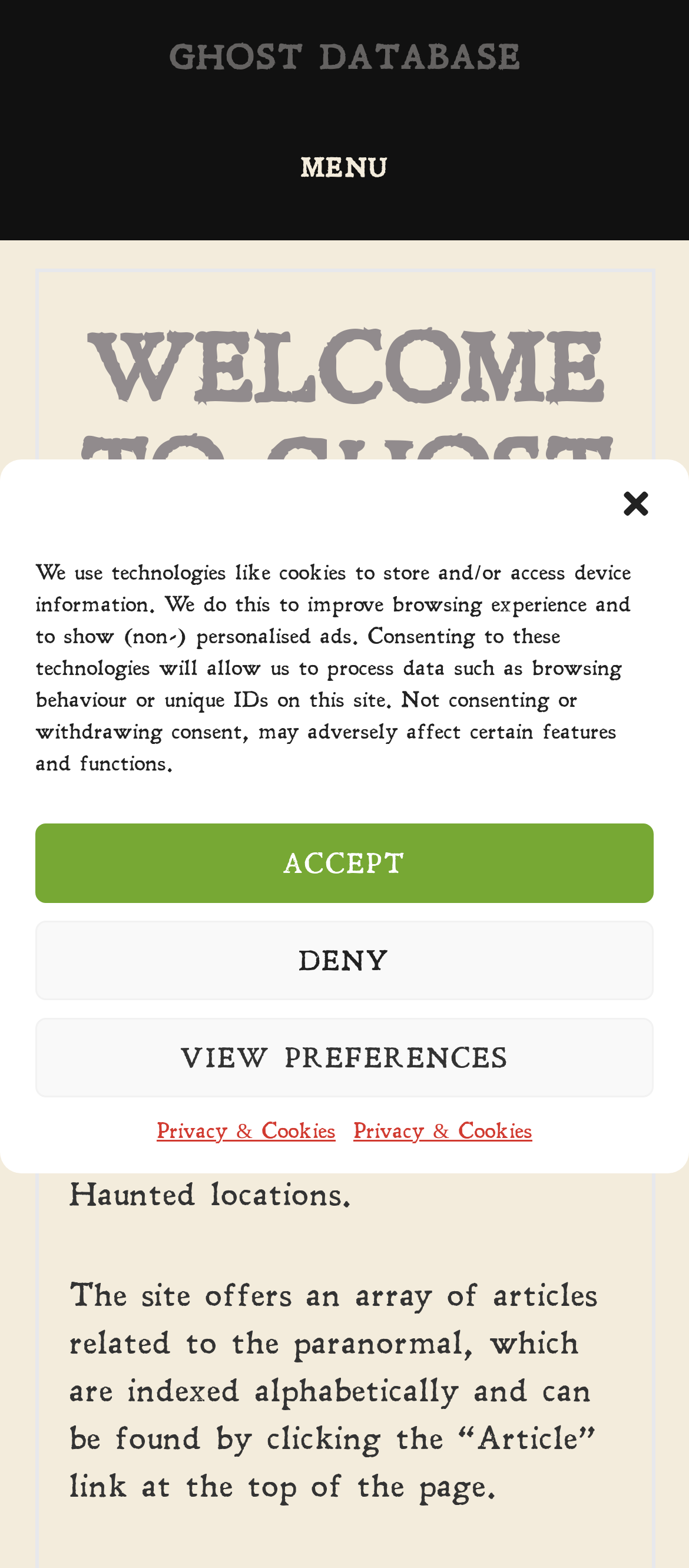Give the bounding box coordinates for the element described as: "Ghost Database".

[0.245, 0.024, 0.755, 0.051]